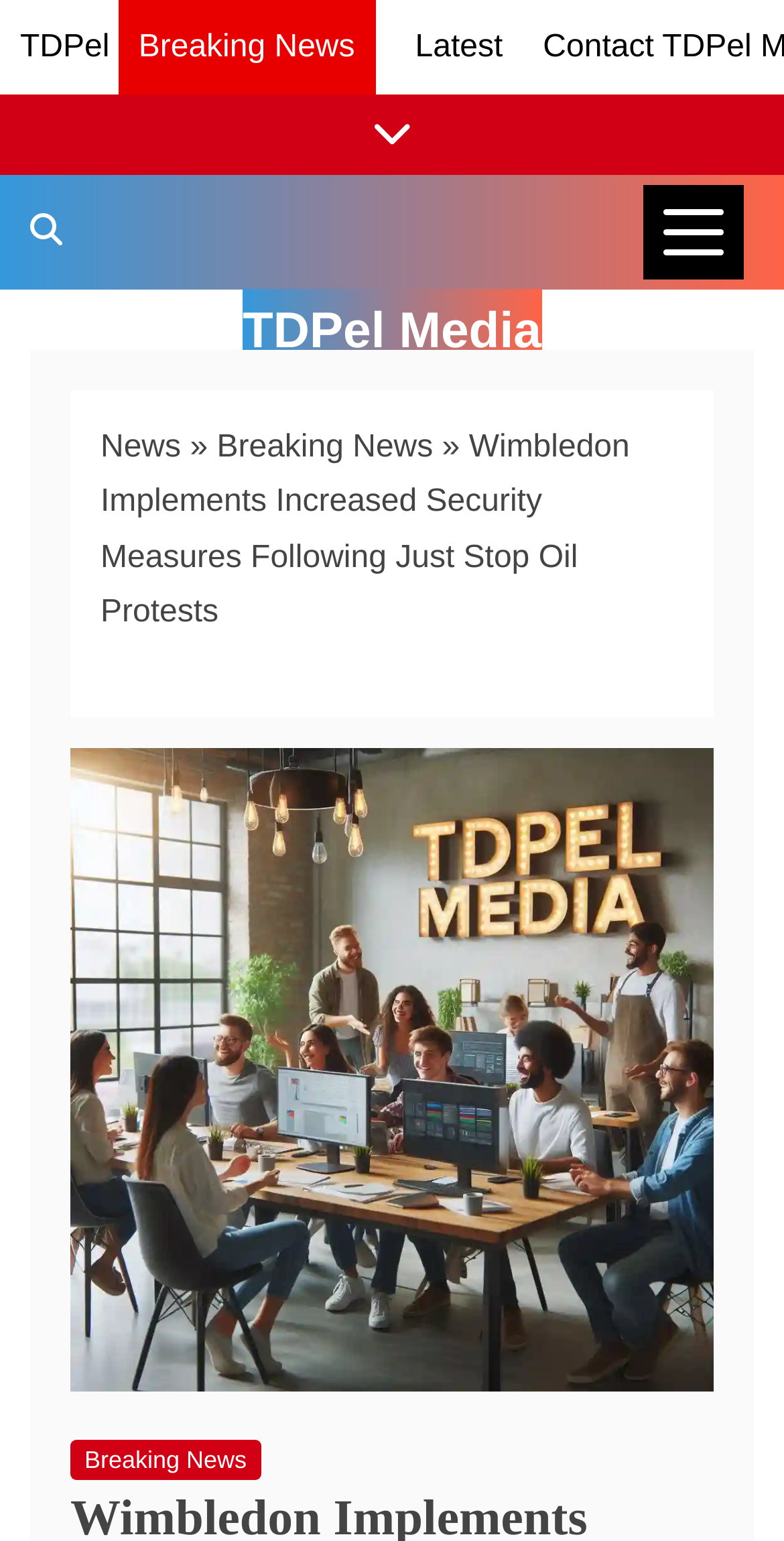What is the main heading of this webpage? Please extract and provide it.

Wimbledon Implements Increased Security Measures Following Just Stop Oil Protests